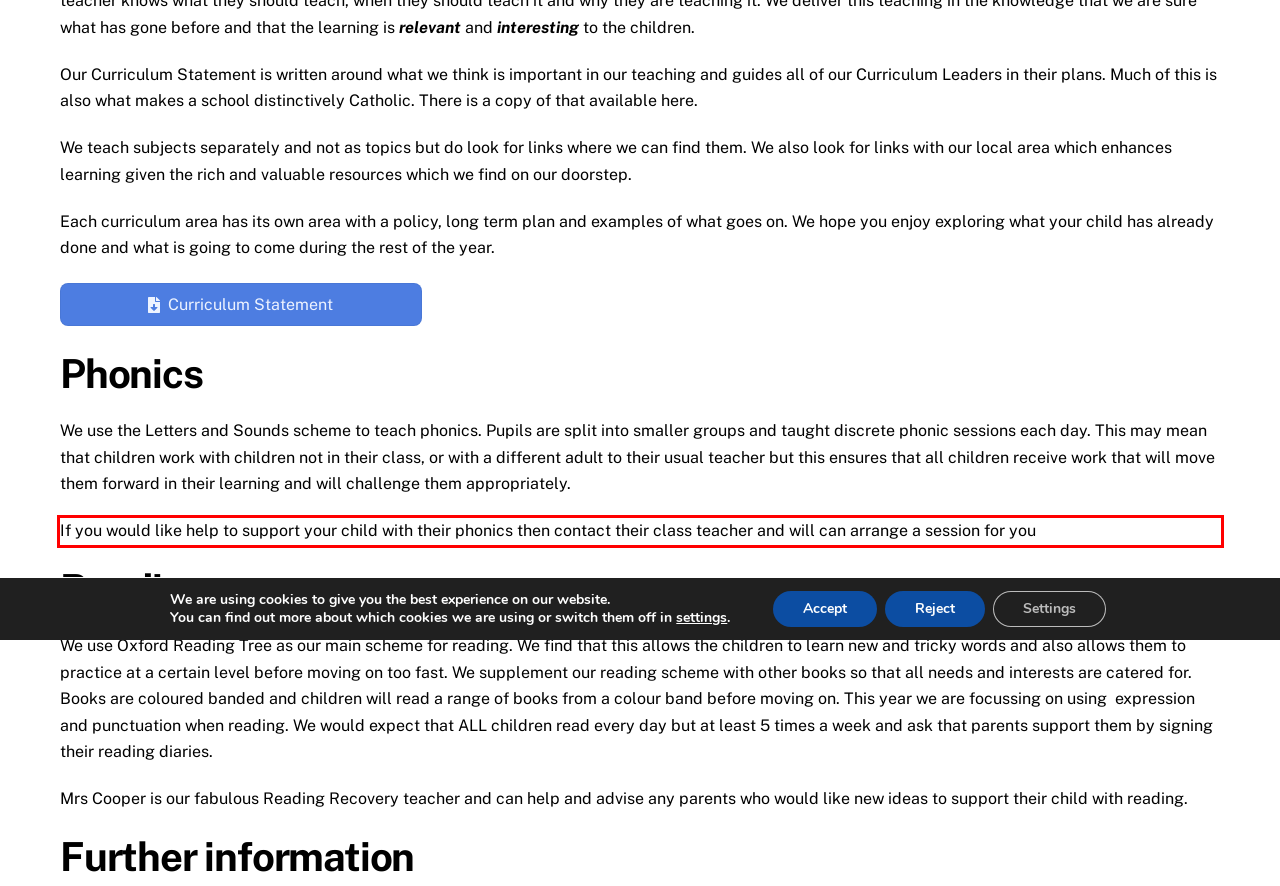In the given screenshot, locate the red bounding box and extract the text content from within it.

If you would like help to support your child with their phonics then contact their class teacher and will can arrange a session for you